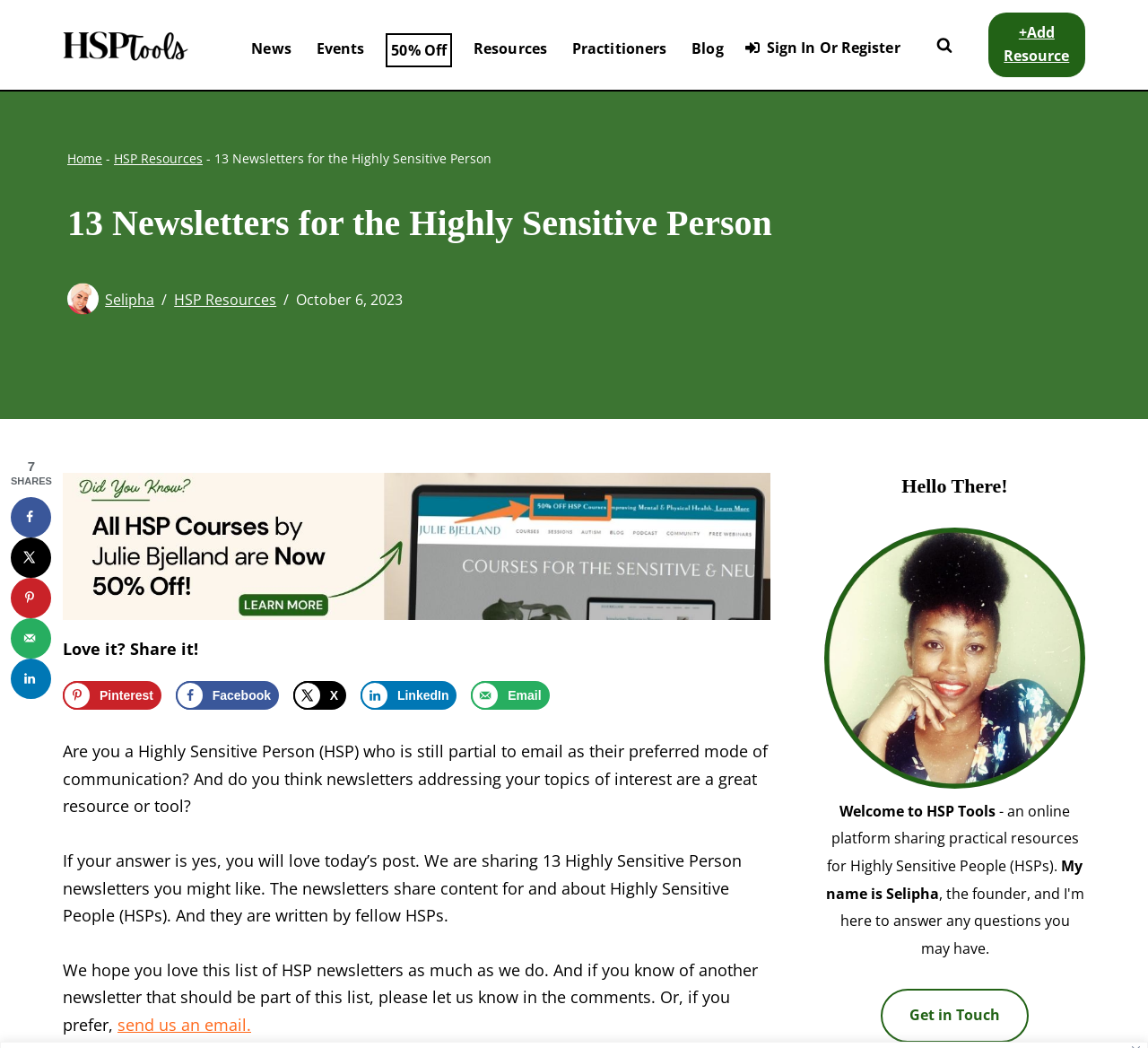Please specify the bounding box coordinates of the area that should be clicked to accomplish the following instruction: "Share on Facebook". The coordinates should consist of four float numbers between 0 and 1, i.e., [left, top, right, bottom].

[0.153, 0.649, 0.243, 0.677]